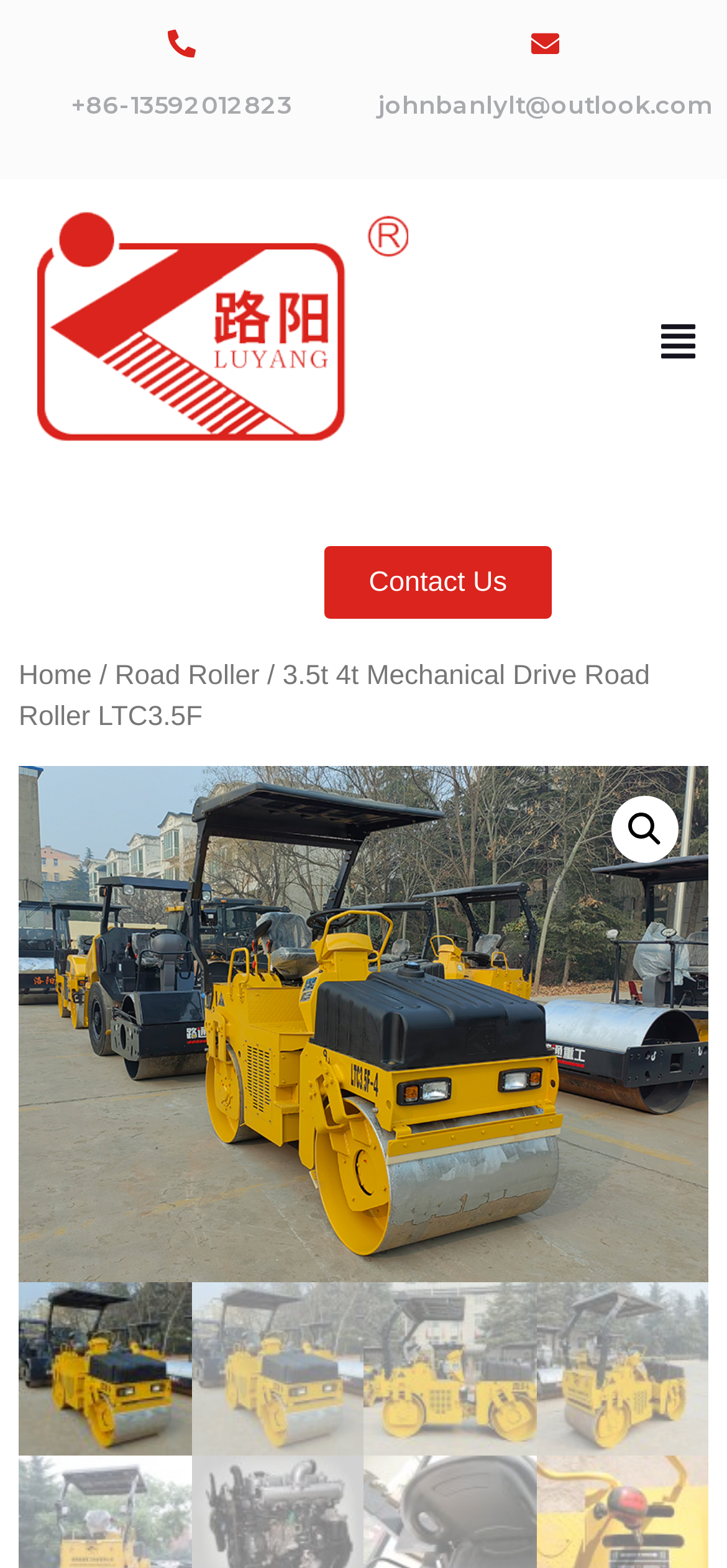Respond to the following query with just one word or a short phrase: 
How many images are there on the webpage?

5